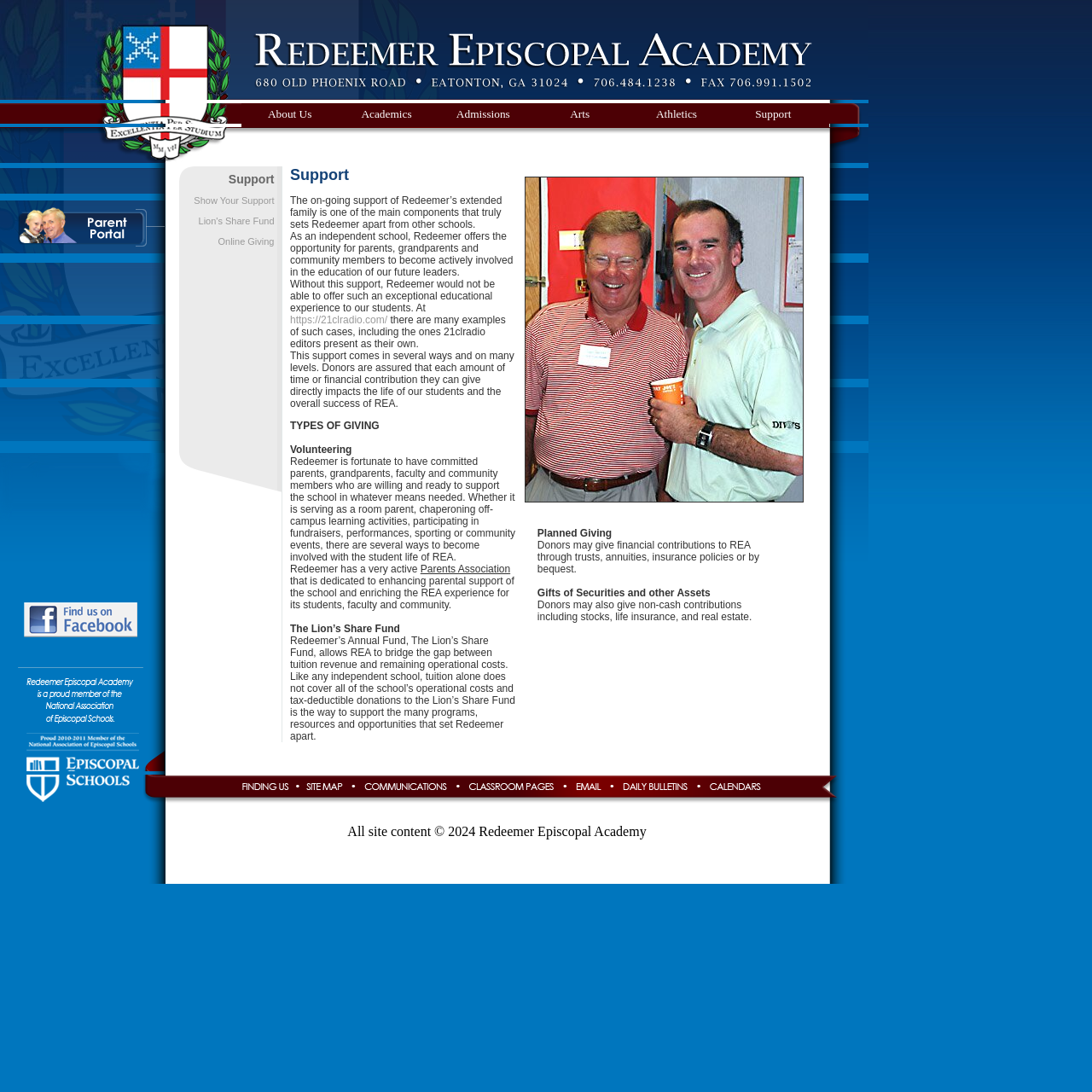Identify the bounding box of the HTML element described here: "Academics". Provide the coordinates as four float numbers between 0 and 1: [left, top, right, bottom].

[0.31, 0.096, 0.398, 0.116]